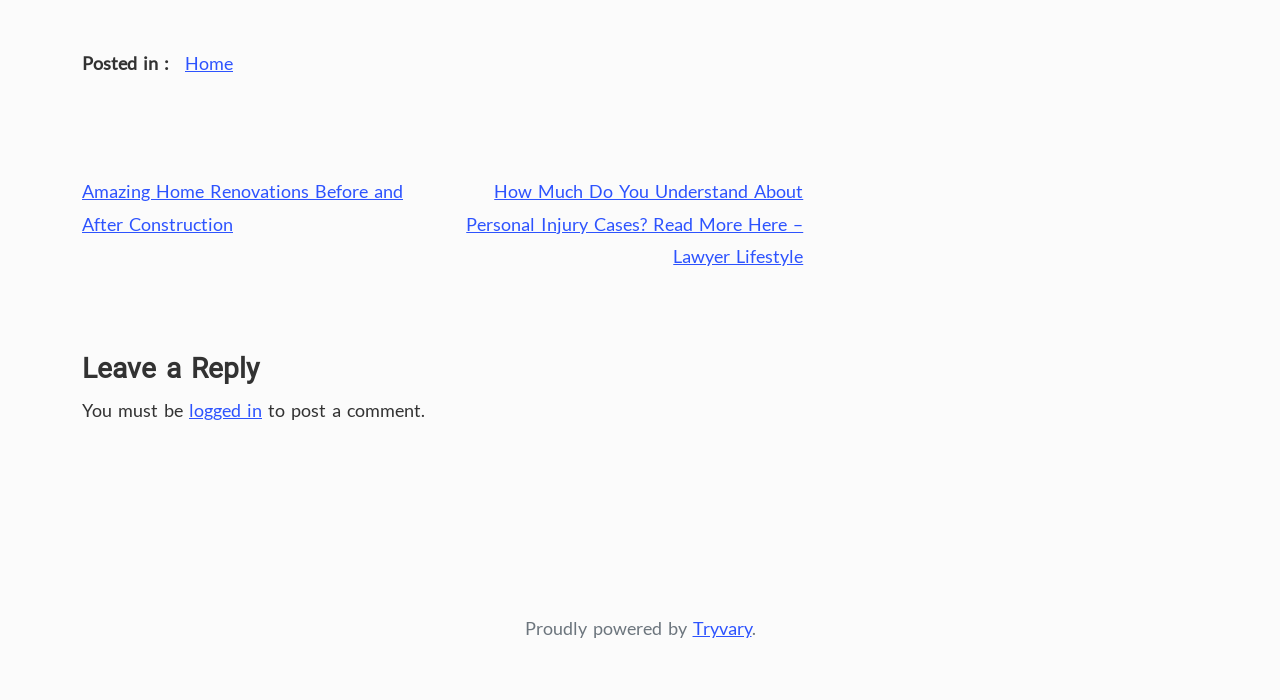Give the bounding box coordinates for this UI element: "Home". The coordinates should be four float numbers between 0 and 1, arranged as [left, top, right, bottom].

[0.145, 0.075, 0.182, 0.106]